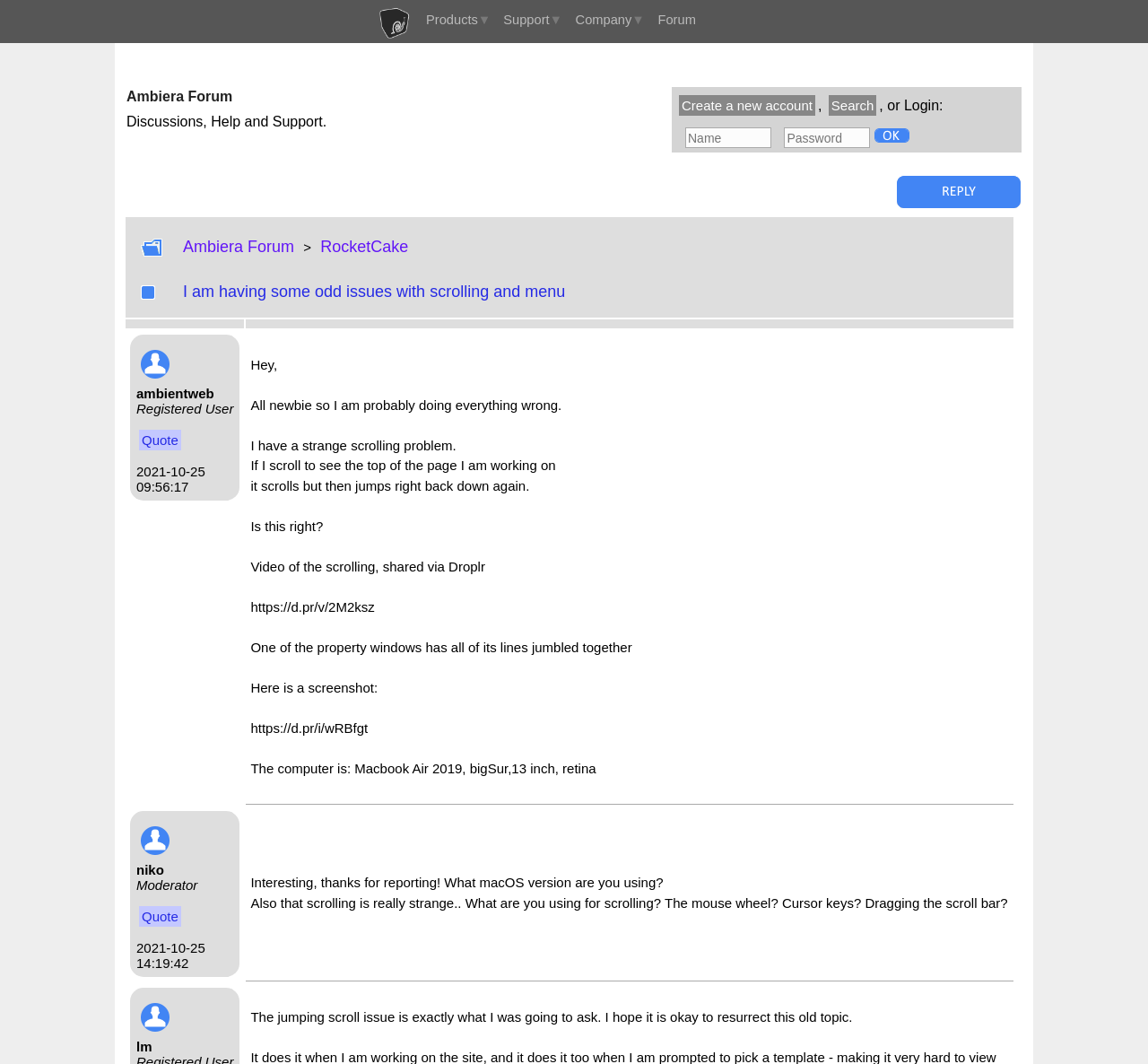Summarize the webpage comprehensively, mentioning all visible components.

This webpage appears to be a forum discussion page, specifically a thread about an issue with scrolling and menus on RocketCake. The page has a header section with a logo and navigation links, including "Ambiera Forum" and "Create a new account", "Search", and "Login" options.

Below the header, there is a table with two columns. The left column contains a series of links, including "Ambiera Forum" and "RocketCake", which likely represent the forum categories and subcategories. The right column contains the main content of the page, which is the discussion thread.

The discussion thread consists of two posts. The first post is from "ambientweb", a registered user, who describes an issue with scrolling on RocketCake, including a video and screenshot links to illustrate the problem. The post also mentions the computer specifications, including a MacBook Air 2019 with Big Sur.

The second post is from "niko", a moderator, who responds to the issue, asking for more information about the macOS version and the method of scrolling used.

Throughout the page, there are several images, including icons and avatars for the users, as well as links to quoted text and other forum features. The layout is organized and easy to follow, with clear headings and concise text.